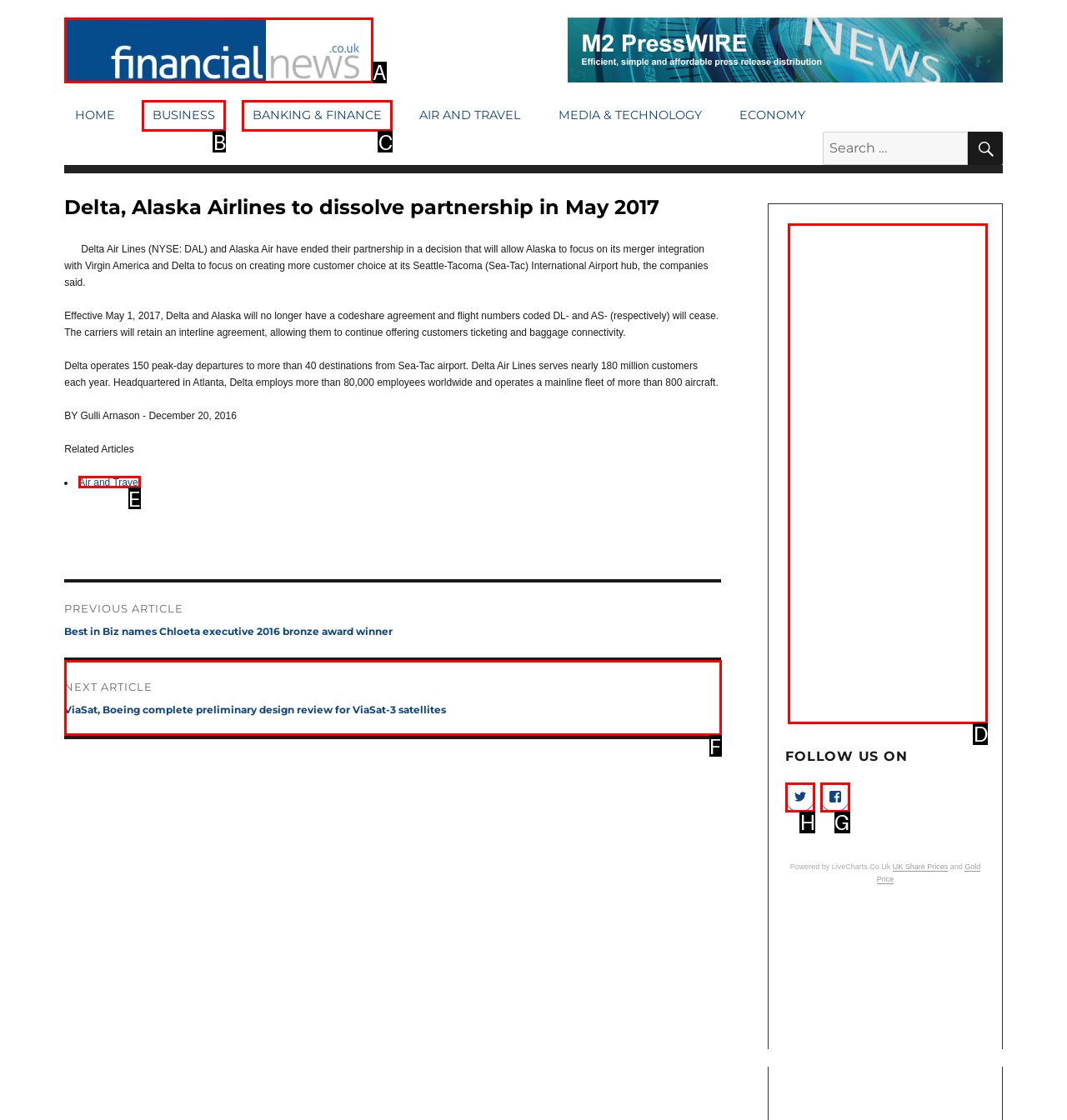Tell me which one HTML element I should click to complete the following instruction: Follow on Twitter
Answer with the option's letter from the given choices directly.

H